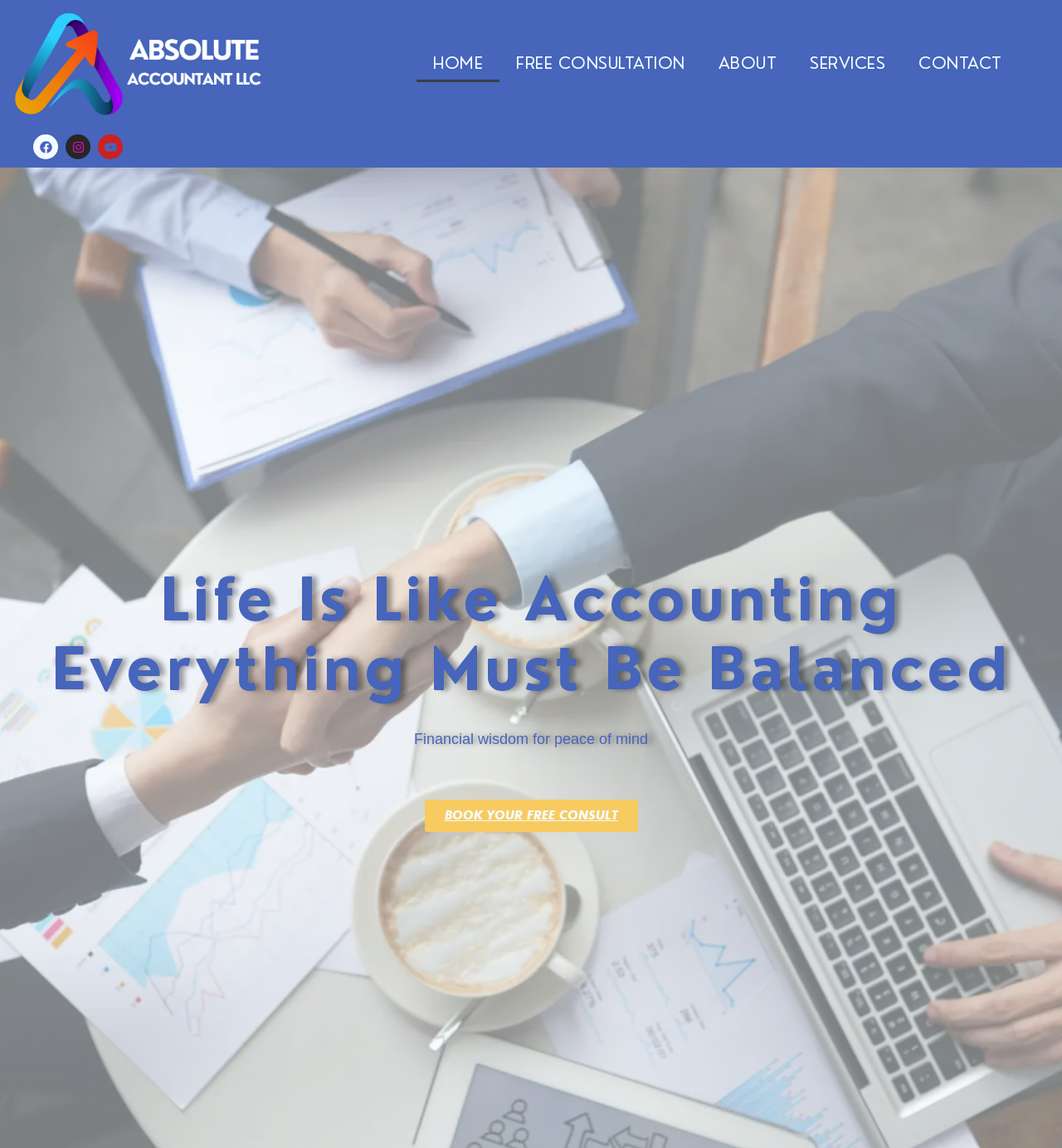Identify the bounding box coordinates for the element you need to click to achieve the following task: "Click on administration". Provide the bounding box coordinates as four float numbers between 0 and 1, in the form [left, top, right, bottom].

None